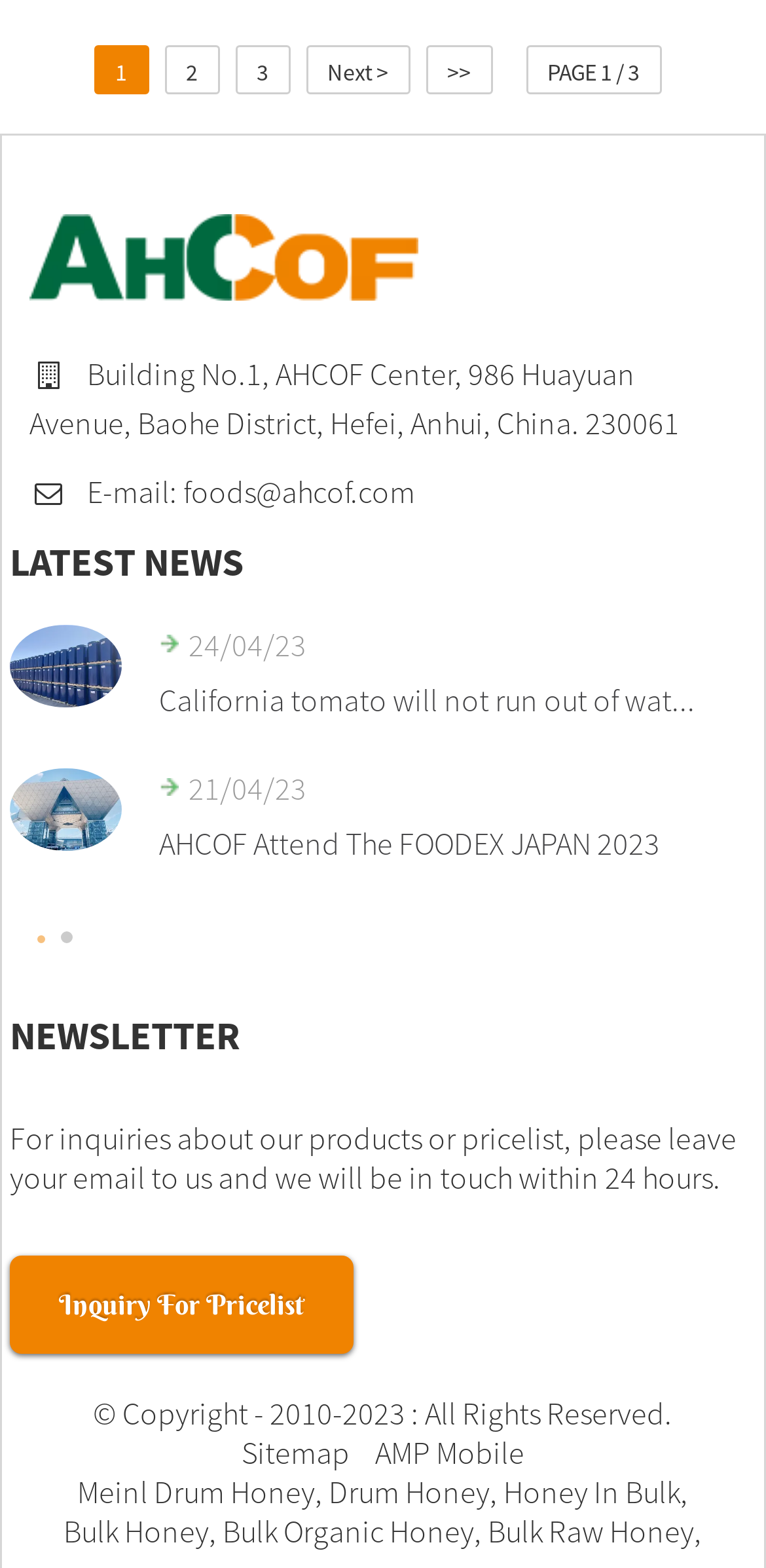Please answer the following question using a single word or phrase: 
How many pages of news are there?

3